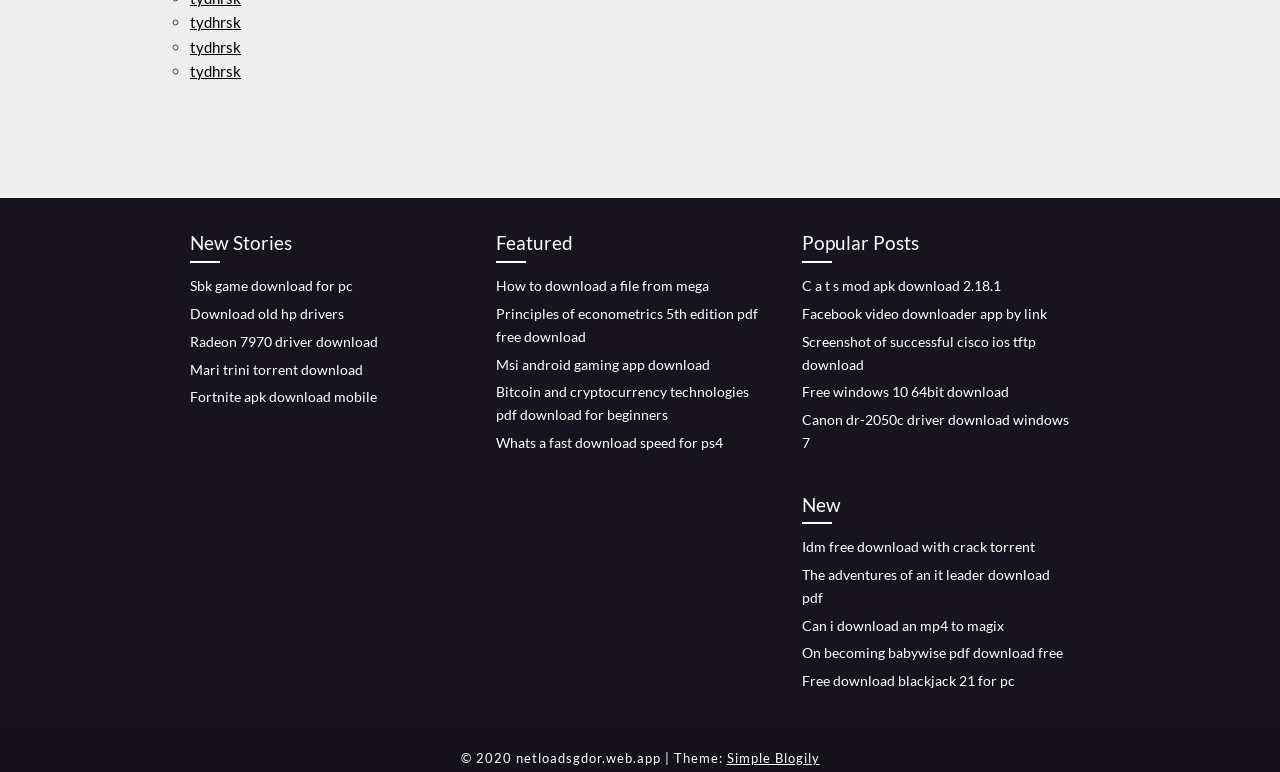Please examine the image and answer the question with a detailed explanation:
What is the theme of the website?

The theme of the website is mentioned at the bottom of the page, where it says '| Theme:' followed by a link to 'Simple Blogily', which suggests that this is the theme of the website.